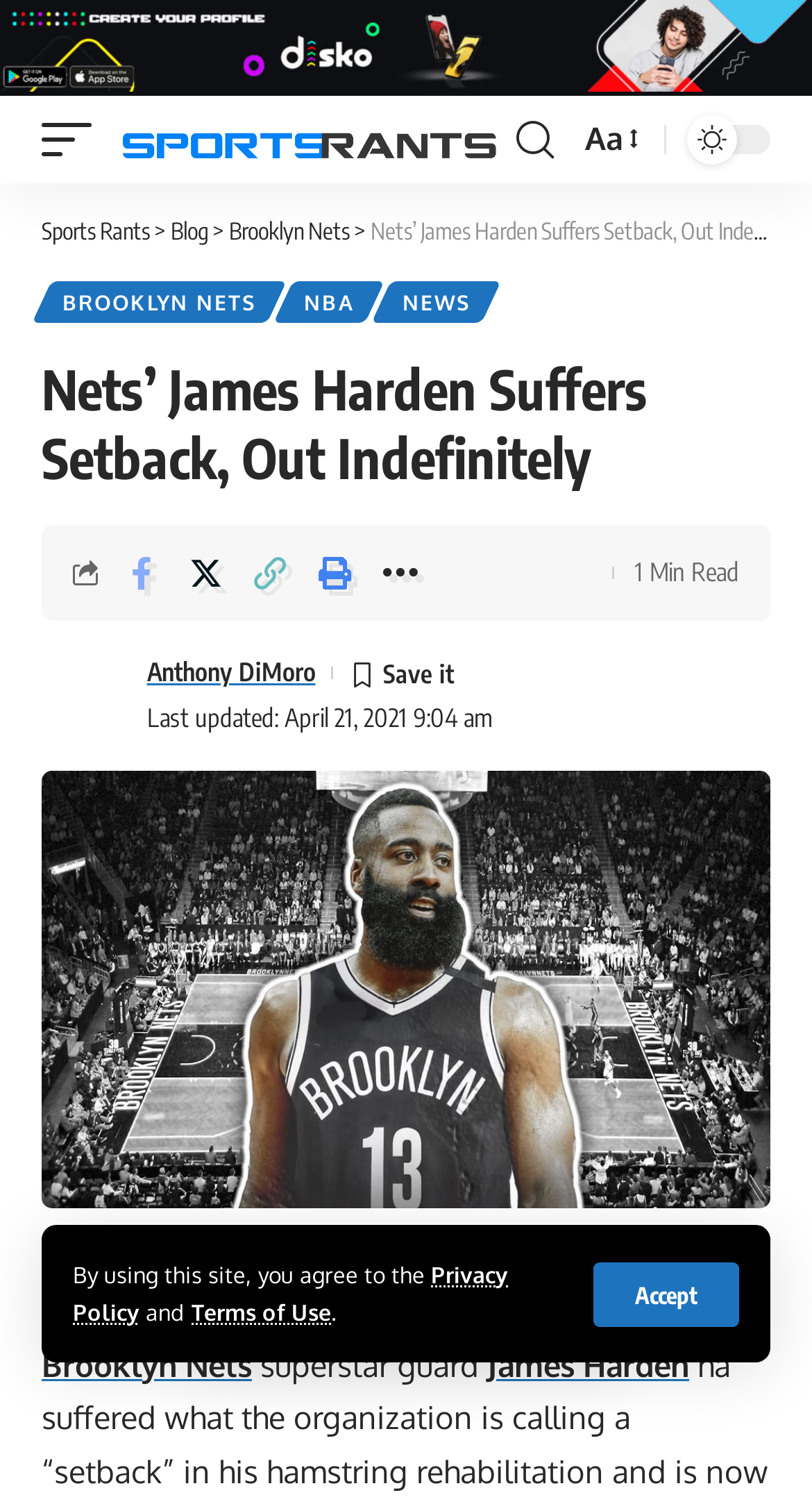Find and indicate the bounding box coordinates of the region you should select to follow the given instruction: "Click on the 'Sports Rants' link".

[0.138, 0.075, 0.623, 0.11]